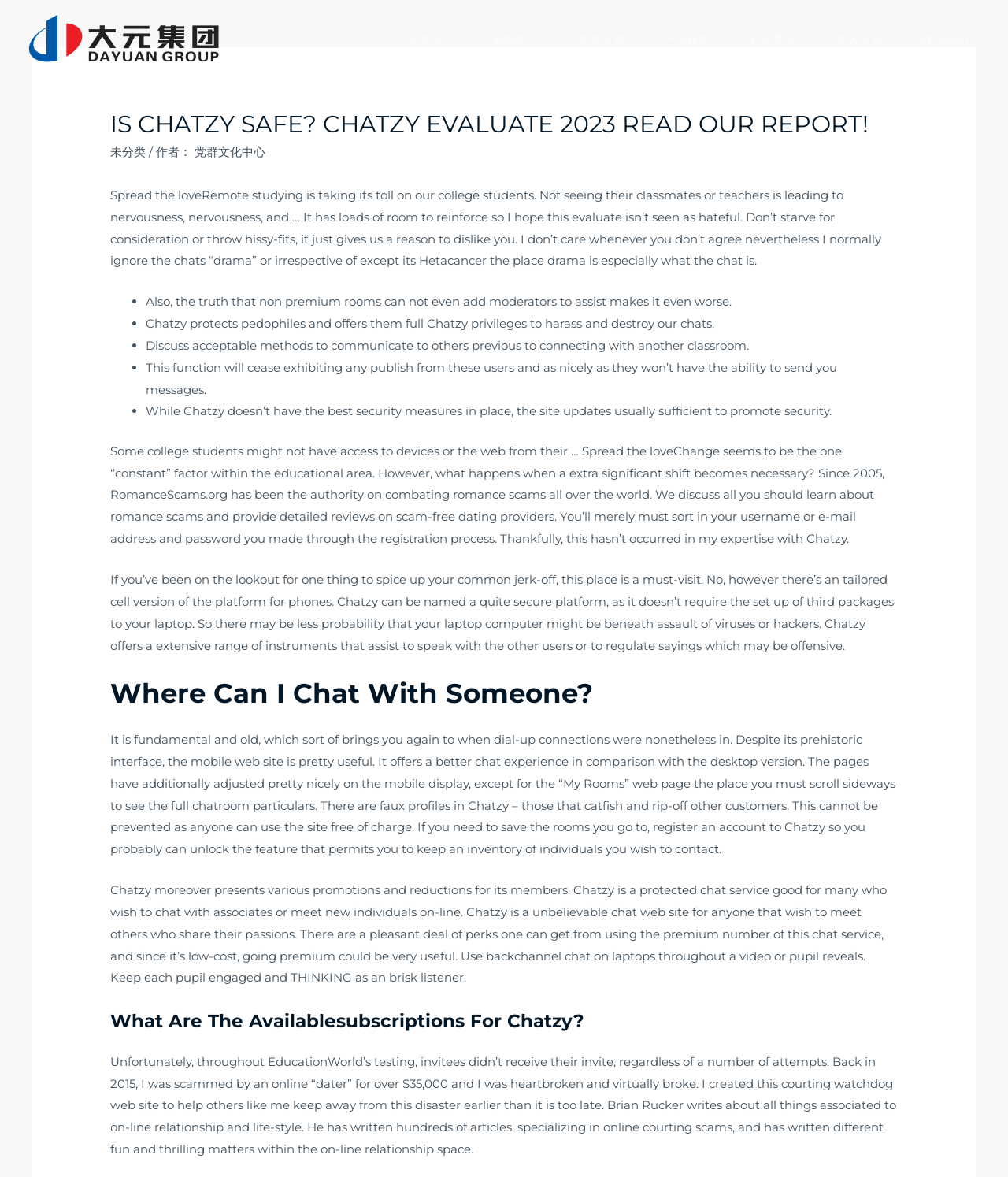What is the purpose of the 'My Rooms' page?
Examine the image and provide an in-depth answer to the question.

According to the webpage, the 'My Rooms' page is used to keep a list of people you wish to contact. This feature is only available to registered users of Chatzy.